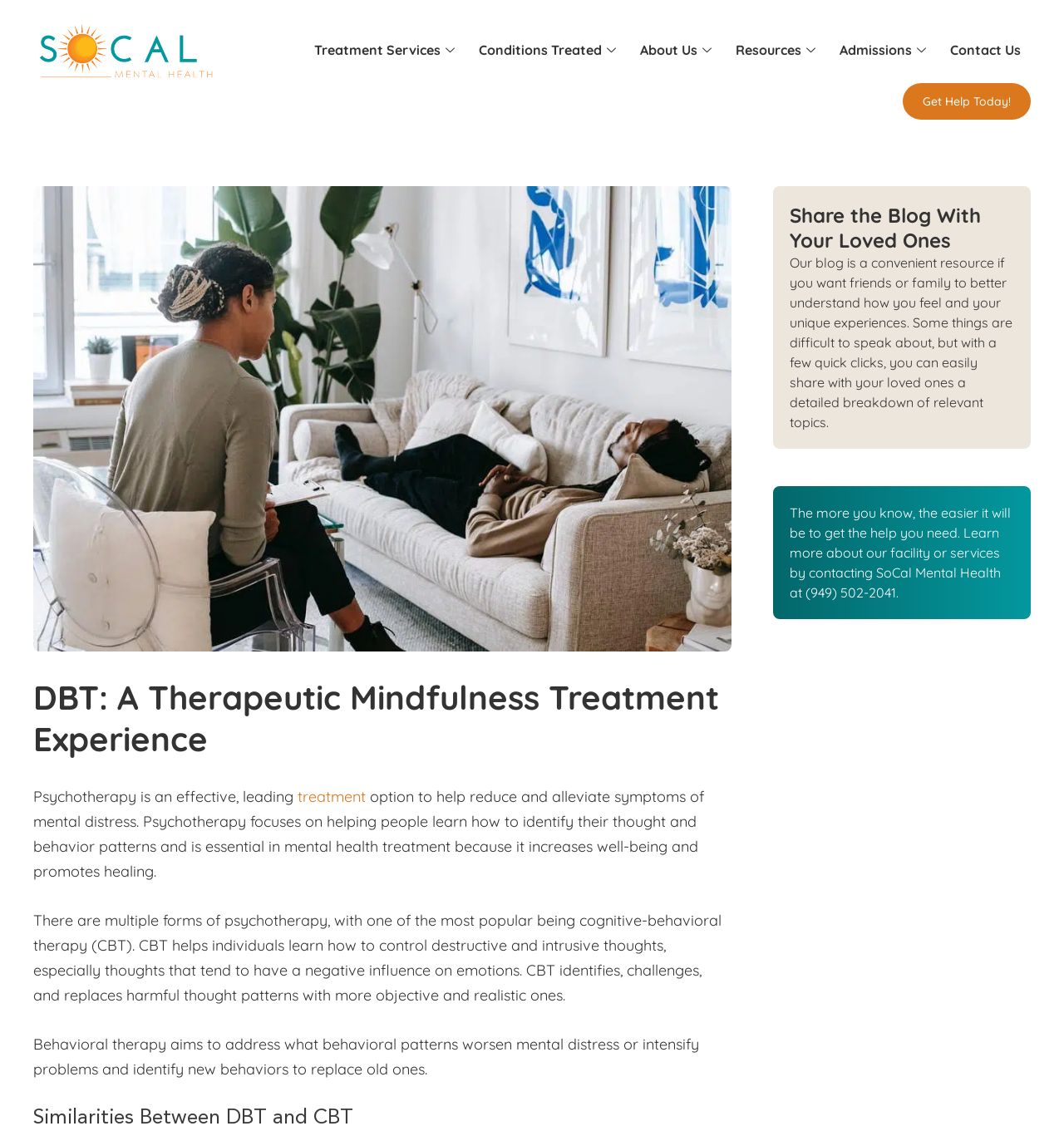Provide a brief response to the question below using a single word or phrase: 
What is the purpose of psychotherapy?

Reduce symptoms of mental distress